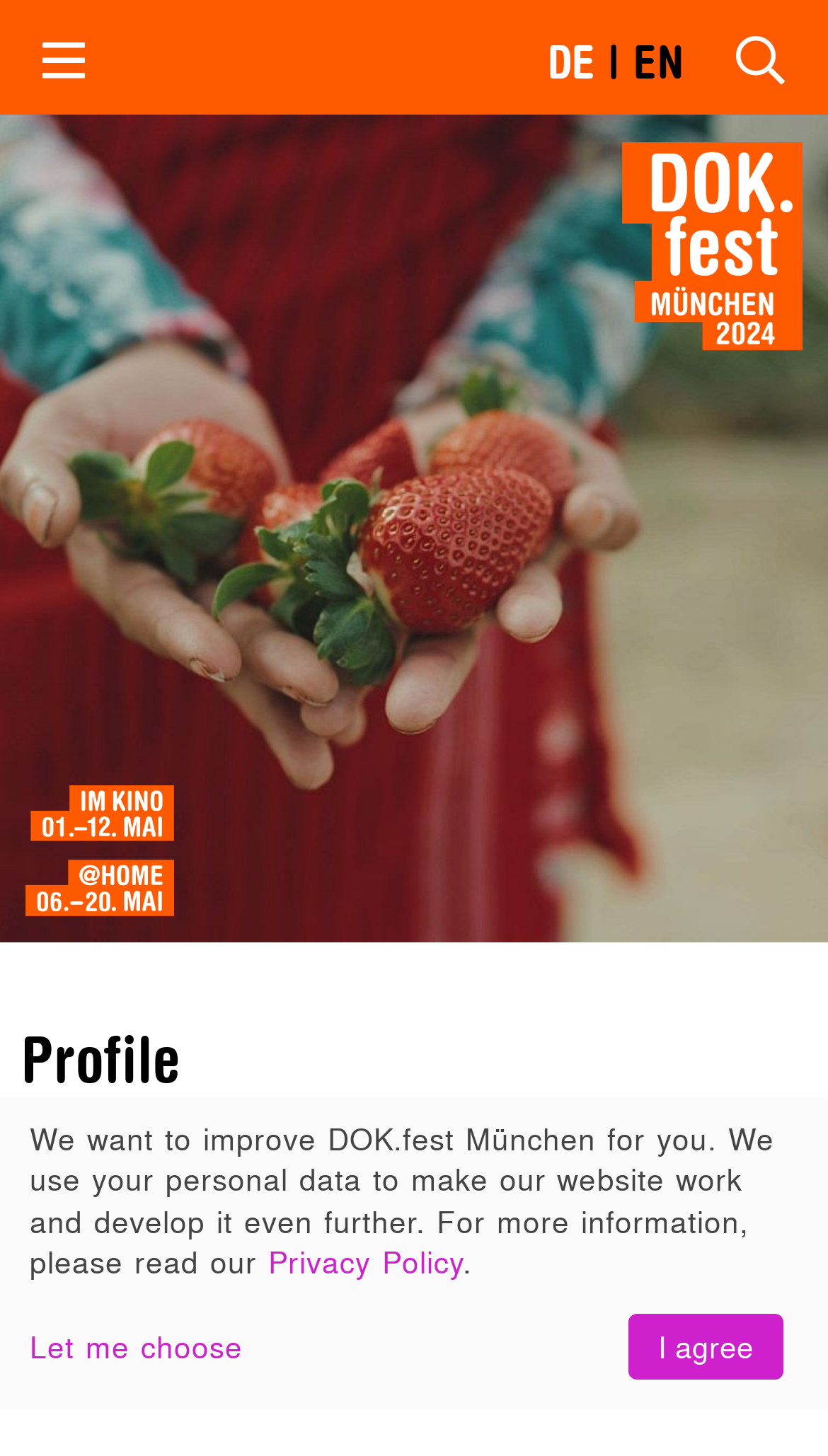Identify the bounding box for the UI element described as: "02 6295 9470". The coordinates should be four float numbers between 0 and 1, i.e., [left, top, right, bottom].

None